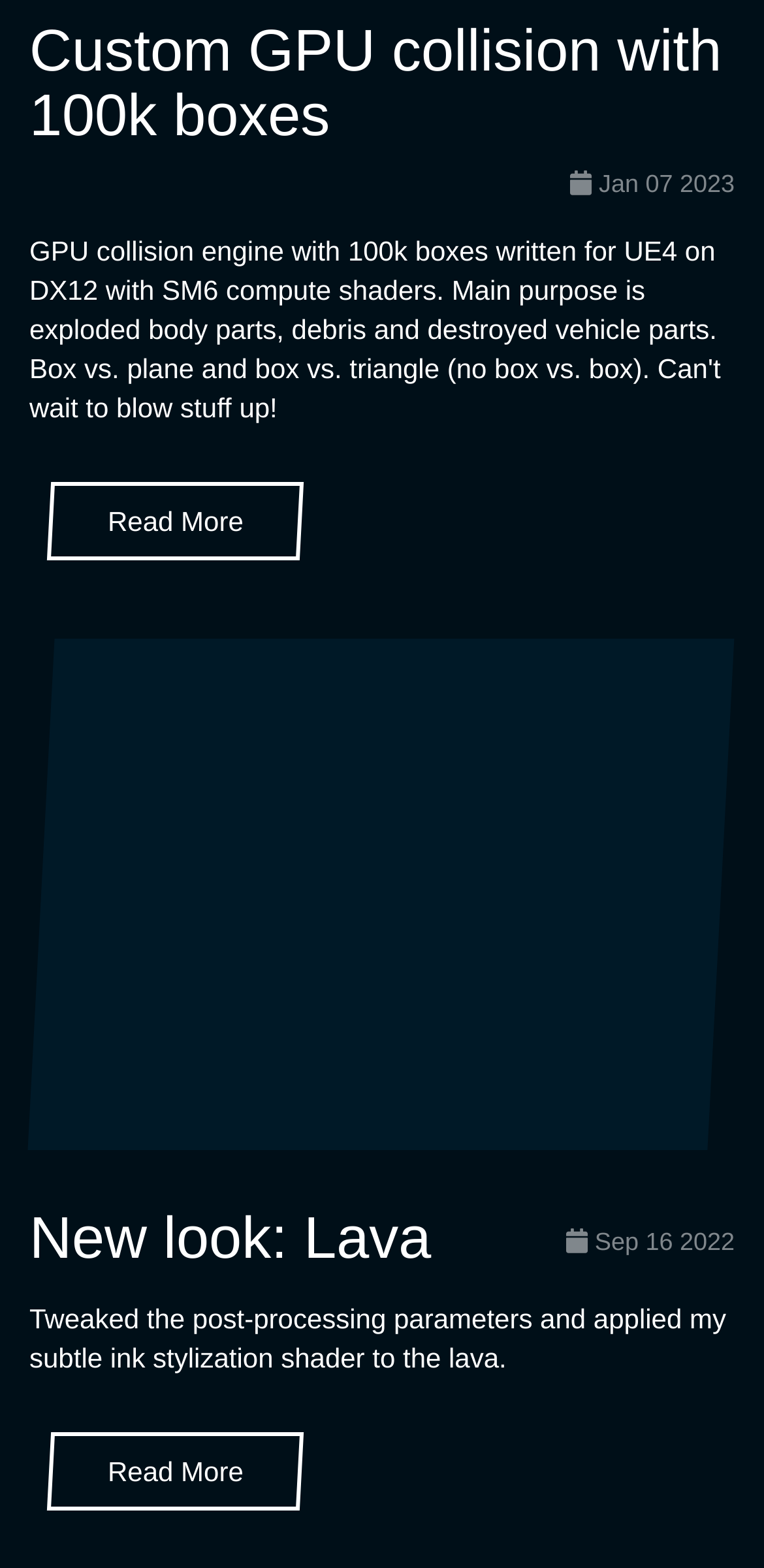What is the date of the 'Custom GPU collision with 100k boxes' post?
Kindly give a detailed and elaborate answer to the question.

I found the date by looking at the time element associated with the 'Custom GPU collision with 100k boxes' heading, which has a StaticText child element with the text 'Jan 07 2023'.